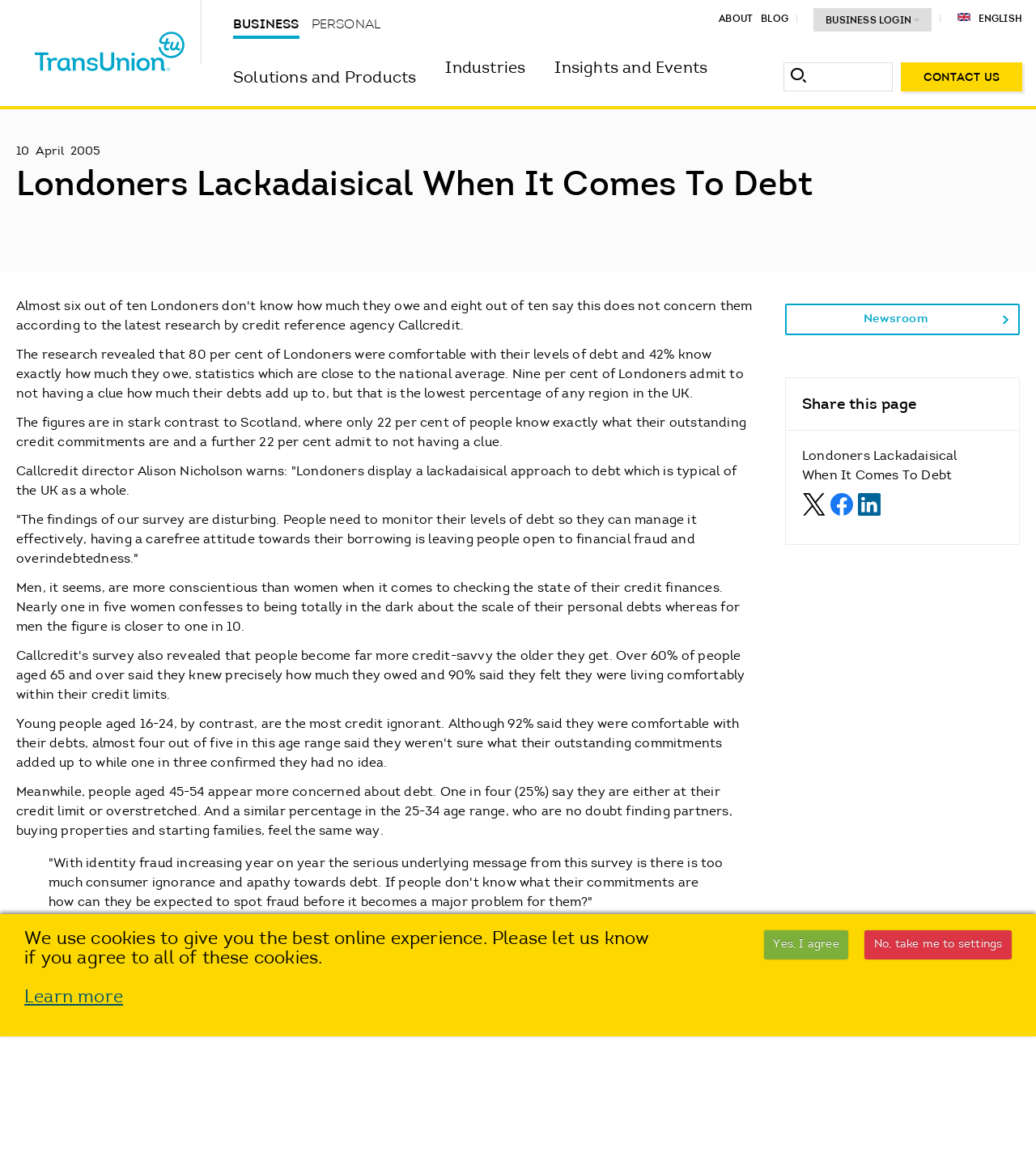Provide a thorough description of the webpage you see.

The webpage is about a research study on Londoners' attitudes towards debt, with a focus on their lack of awareness about their debt levels. The page has a navigation menu at the top, with links to "Business", "Personal", "Solutions and Products", "Industries", "Insights and Events", "About", "Blog", and "Contact Us". There is also a search bar and a login link on the top right corner.

Below the navigation menu, there is a heading that reads "Londoners Lackadaisical When It Comes To Debt". The main content of the page is an article that discusses the research findings, including statistics on the percentage of Londoners who know exactly how much they owe, and those who are comfortable with their debt levels. The article also quotes a director from Callcredit, warning about the dangers of a lackadaisical approach to debt.

The article is divided into several paragraphs, with a blockquote in the middle that highlights a quote from the director. There are also several links to related pages, including a link to a newsroom and a link to share the page on social media.

On the right side of the page, there is a complementary section that includes a link to a newsroom and a heading that reads "Share this page". Below this heading, there are links to share the page on Twitter, Facebook, and LinkedIn.

At the bottom of the page, there is a notice about the use of cookies, with links to learn more and to agree or disagree with the use of cookies.